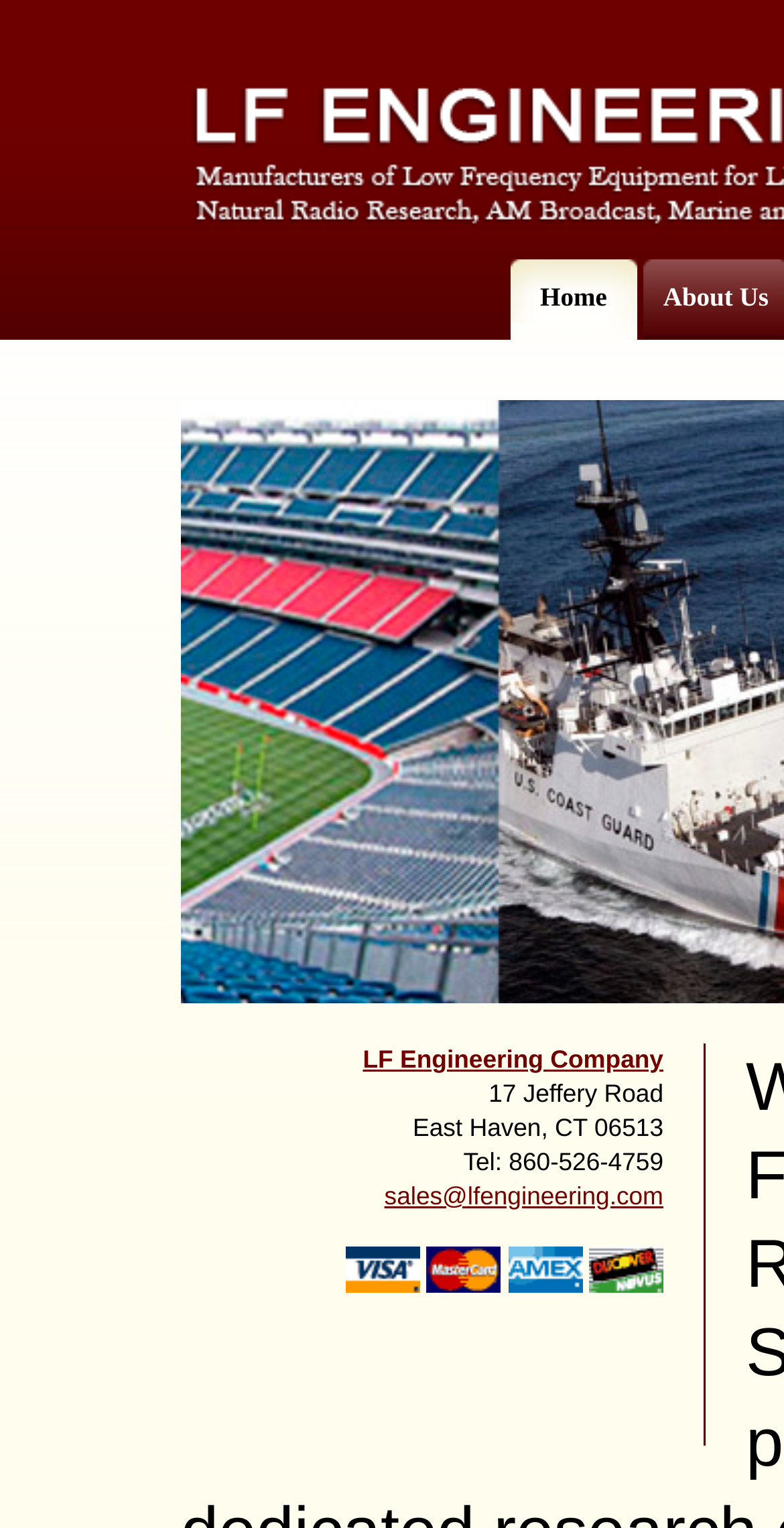Using the details from the image, please elaborate on the following question: What is the company's address?

I found the company's address by looking at the static text elements on the webpage, specifically the ones that contain the address information, which are '17 Jeffery Road' and 'East Haven, CT 06513'.